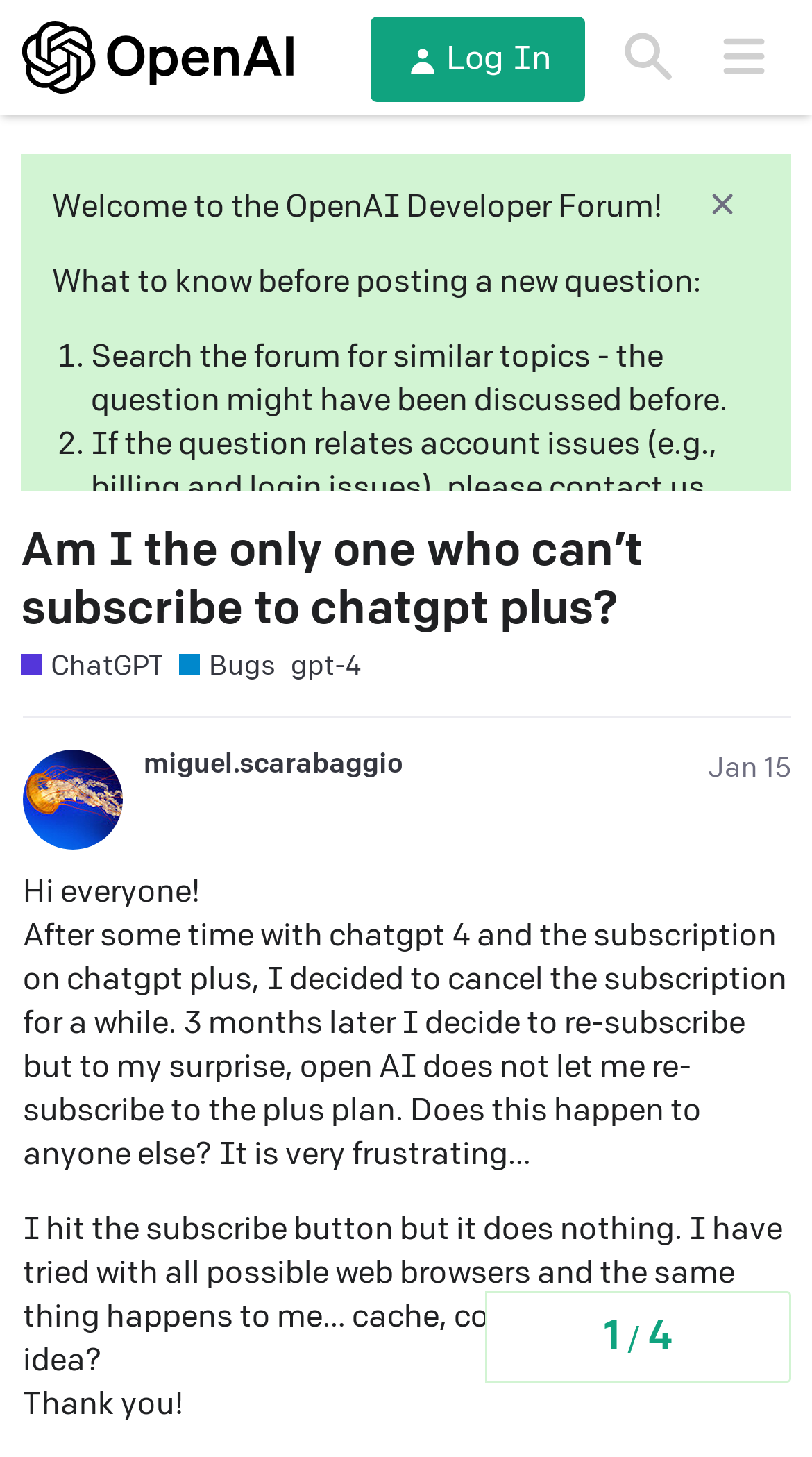Please locate the bounding box coordinates of the element that should be clicked to achieve the given instruction: "Click on the user profile of miguel.scarabaggio".

[0.177, 0.514, 0.497, 0.537]